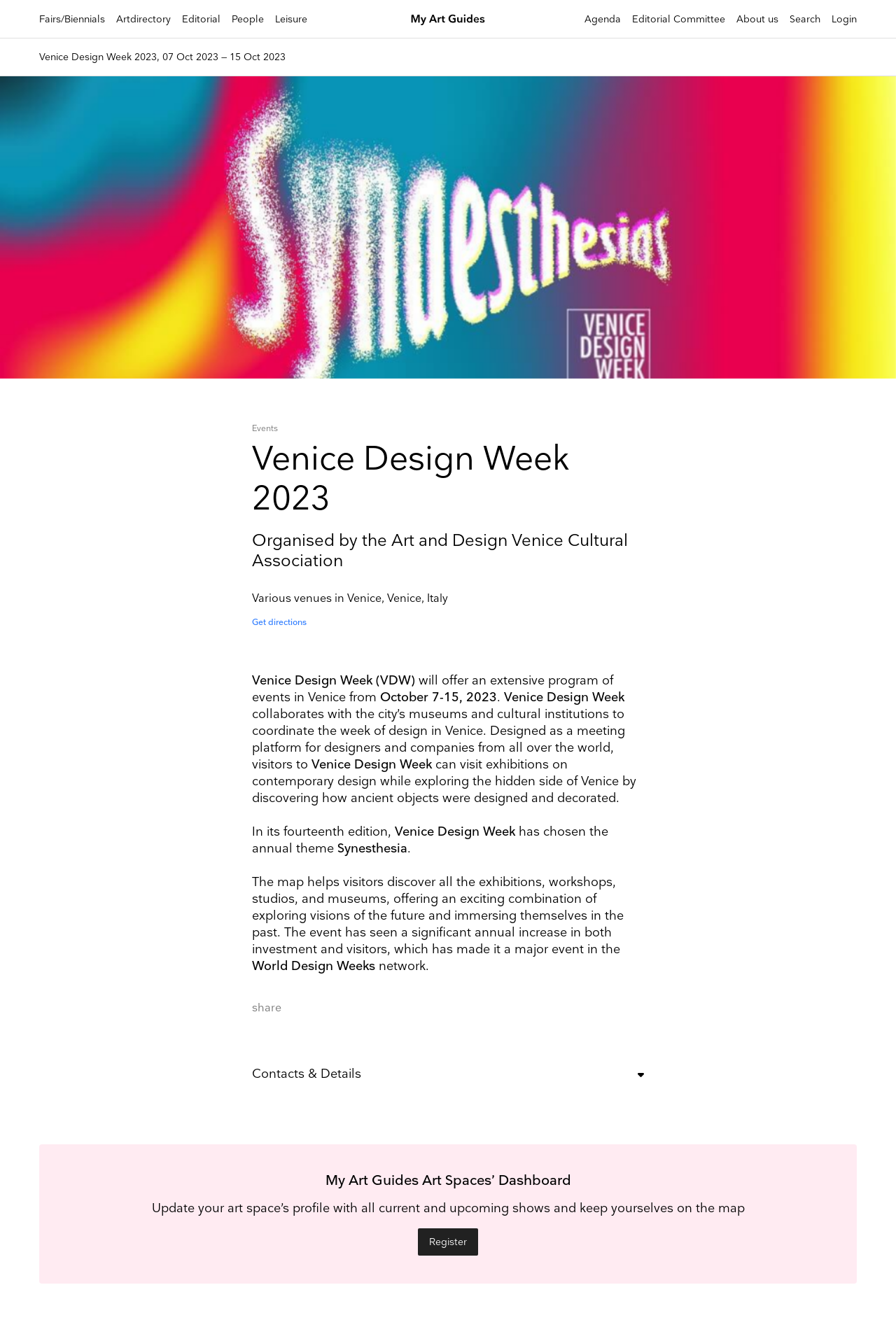Can you find the bounding box coordinates for the UI element given this description: "name="cerca" placeholder="Insert text here""? Provide the coordinates as four float numbers between 0 and 1: [left, top, right, bottom].

[0.34, 0.335, 0.66, 0.354]